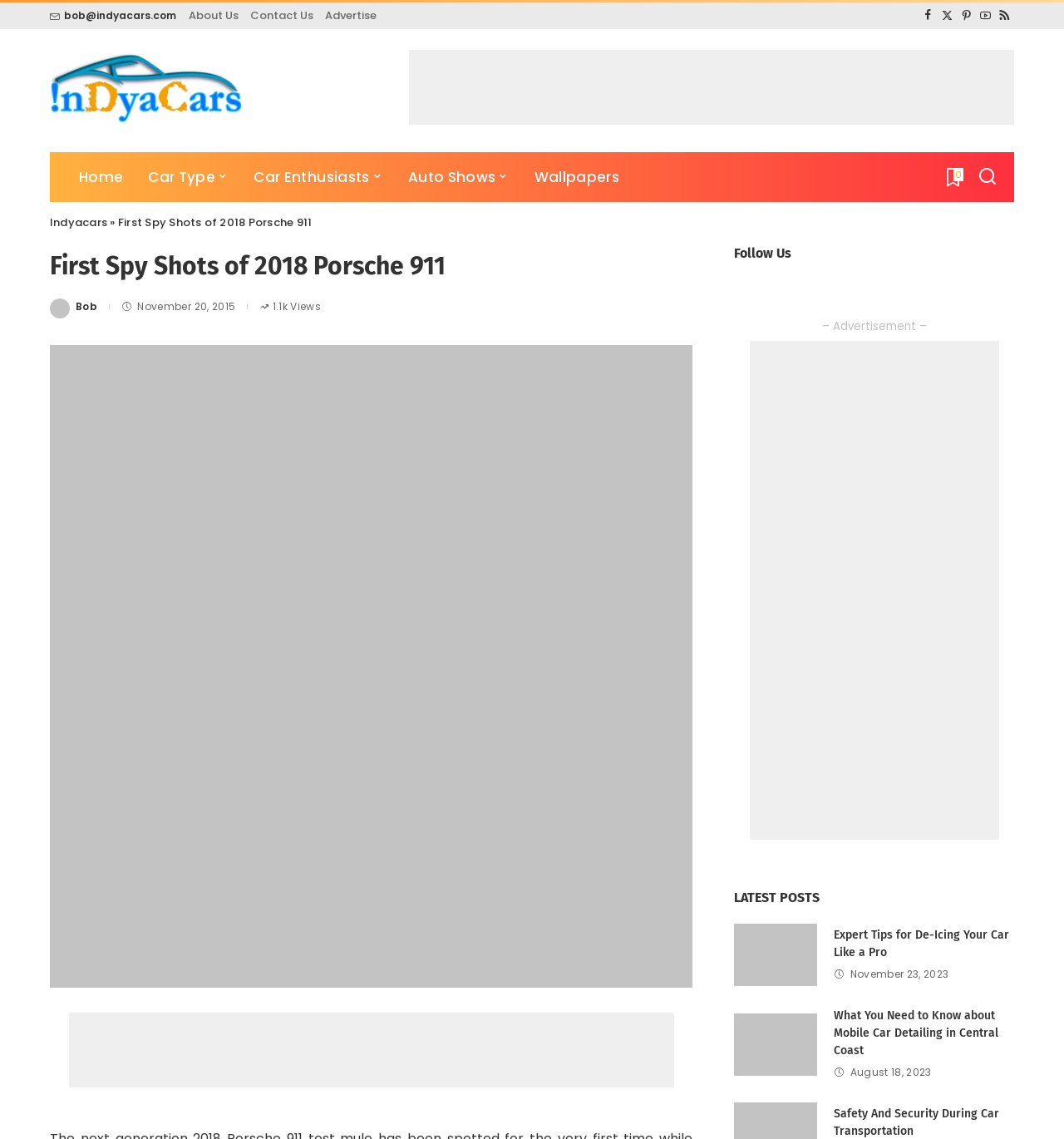Locate the bounding box coordinates of the segment that needs to be clicked to meet this instruction: "Follow Indyacars on Facebook".

[0.863, 0.002, 0.881, 0.026]